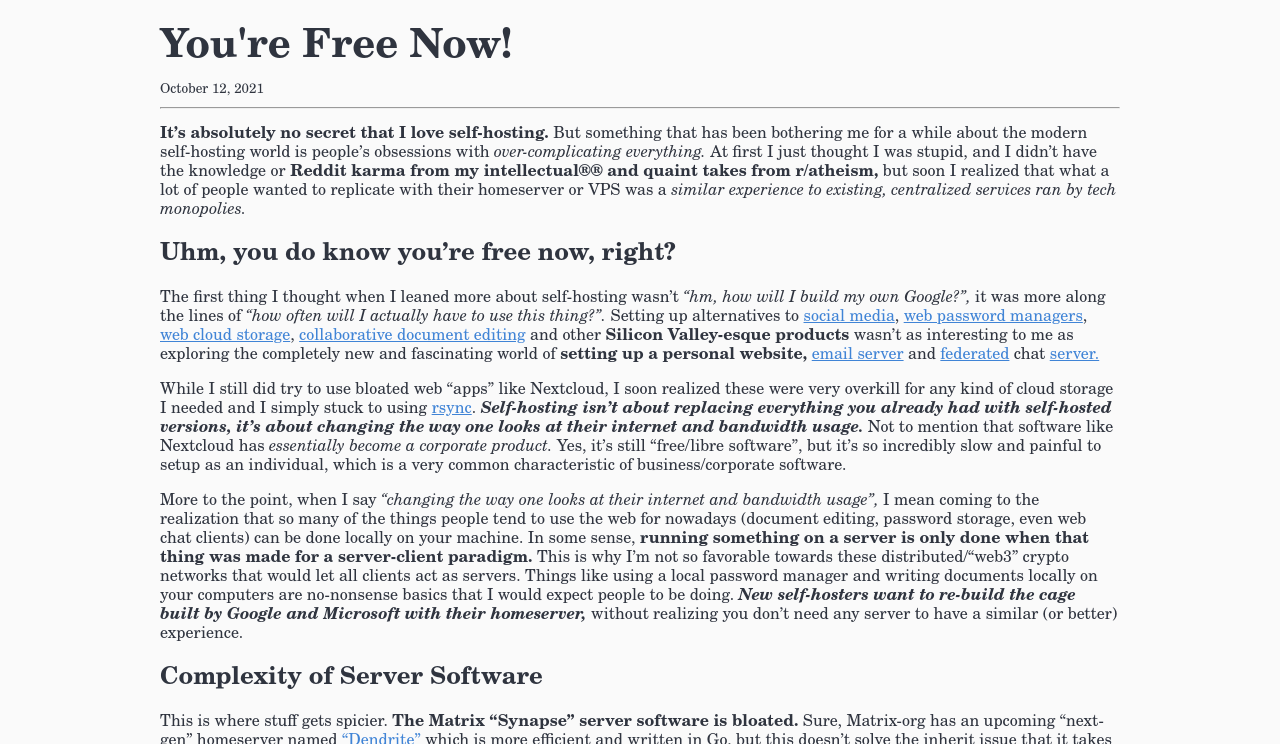Determine the bounding box coordinates of the clickable element to complete this instruction: "Click the link 'email server'". Provide the coordinates in the format of four float numbers between 0 and 1, [left, top, right, bottom].

[0.634, 0.466, 0.706, 0.488]